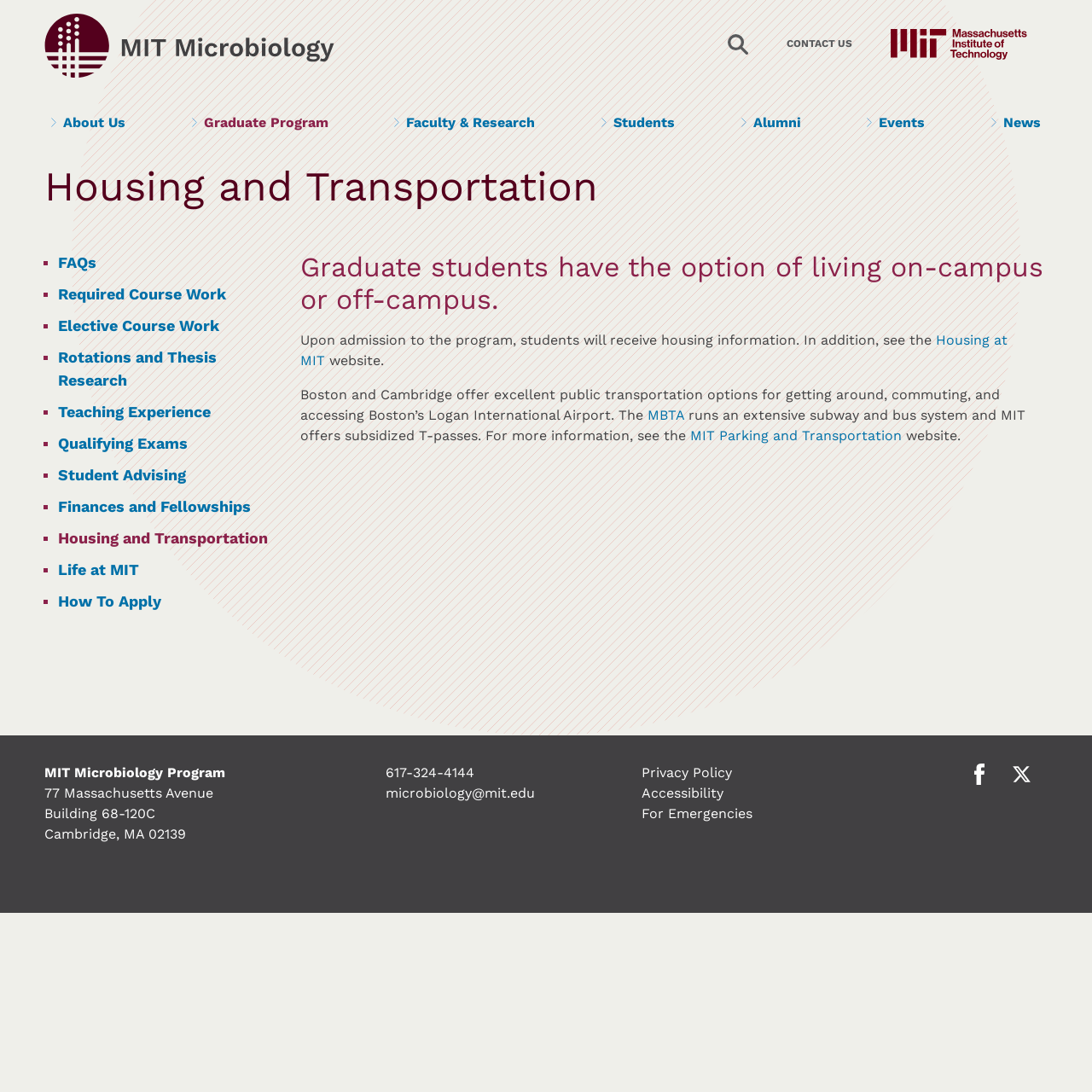What is the option for graduate students in terms of living arrangements?
Give a single word or phrase as your answer by examining the image.

On-campus or off-campus